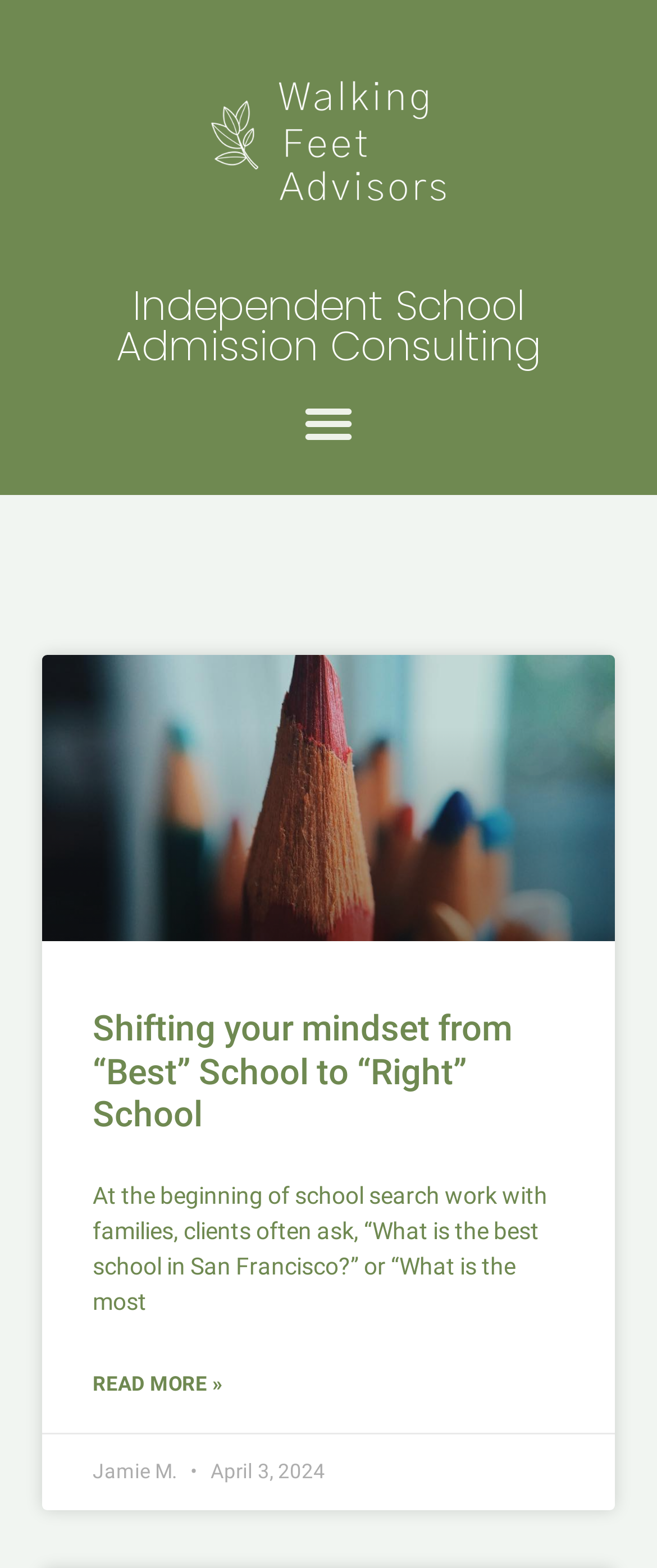What is the topic of the latest article?
Give a detailed explanation using the information visible in the image.

I determined the topic of the latest article by looking at the heading element with the text 'Shifting your mindset from “Best” School to “Right” School' which is located at [0.141, 0.643, 0.859, 0.725] and has a link with the same text, indicating it's a clickable article title.